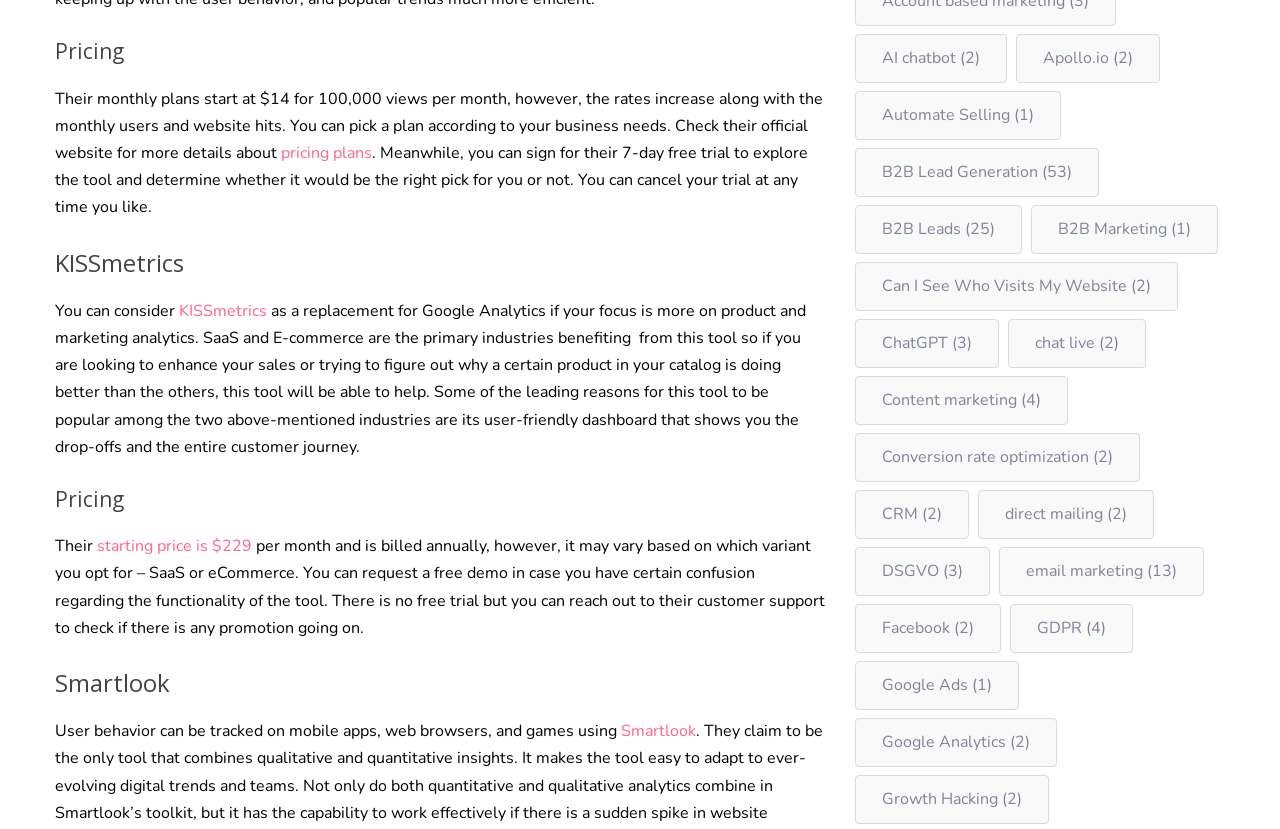Using the details from the image, please elaborate on the following question: How many items are related to B2B Lead Generation?

The answer can be found in the list of links where 'B2B Lead Generation' is mentioned with '(53 items)' in parentheses, indicating that there are 53 items related to B2B Lead Generation.